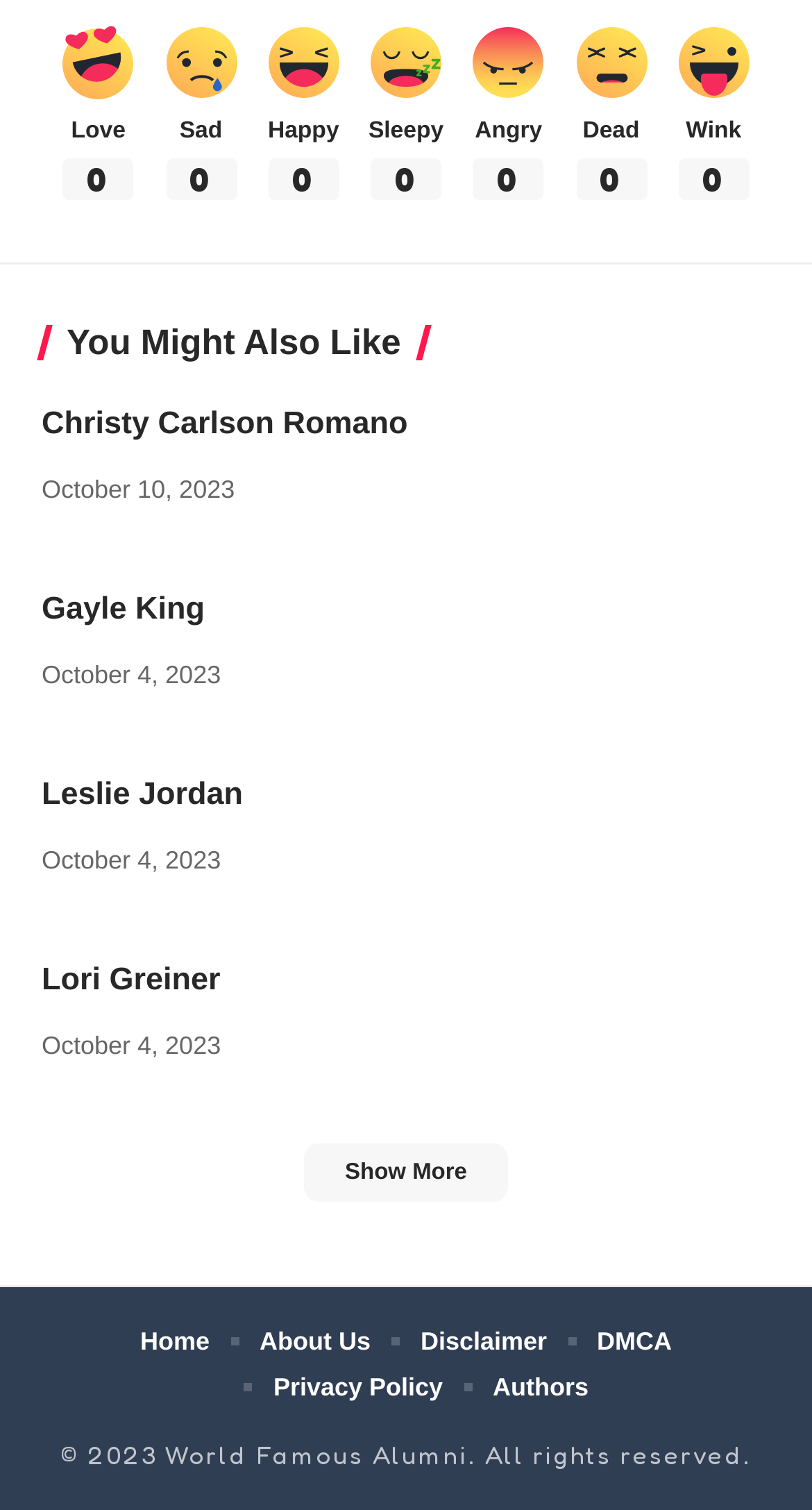Determine the bounding box of the UI component based on this description: "Christy Carlson Romano". The bounding box coordinates should be four float values between 0 and 1, i.e., [left, top, right, bottom].

[0.051, 0.269, 0.502, 0.293]